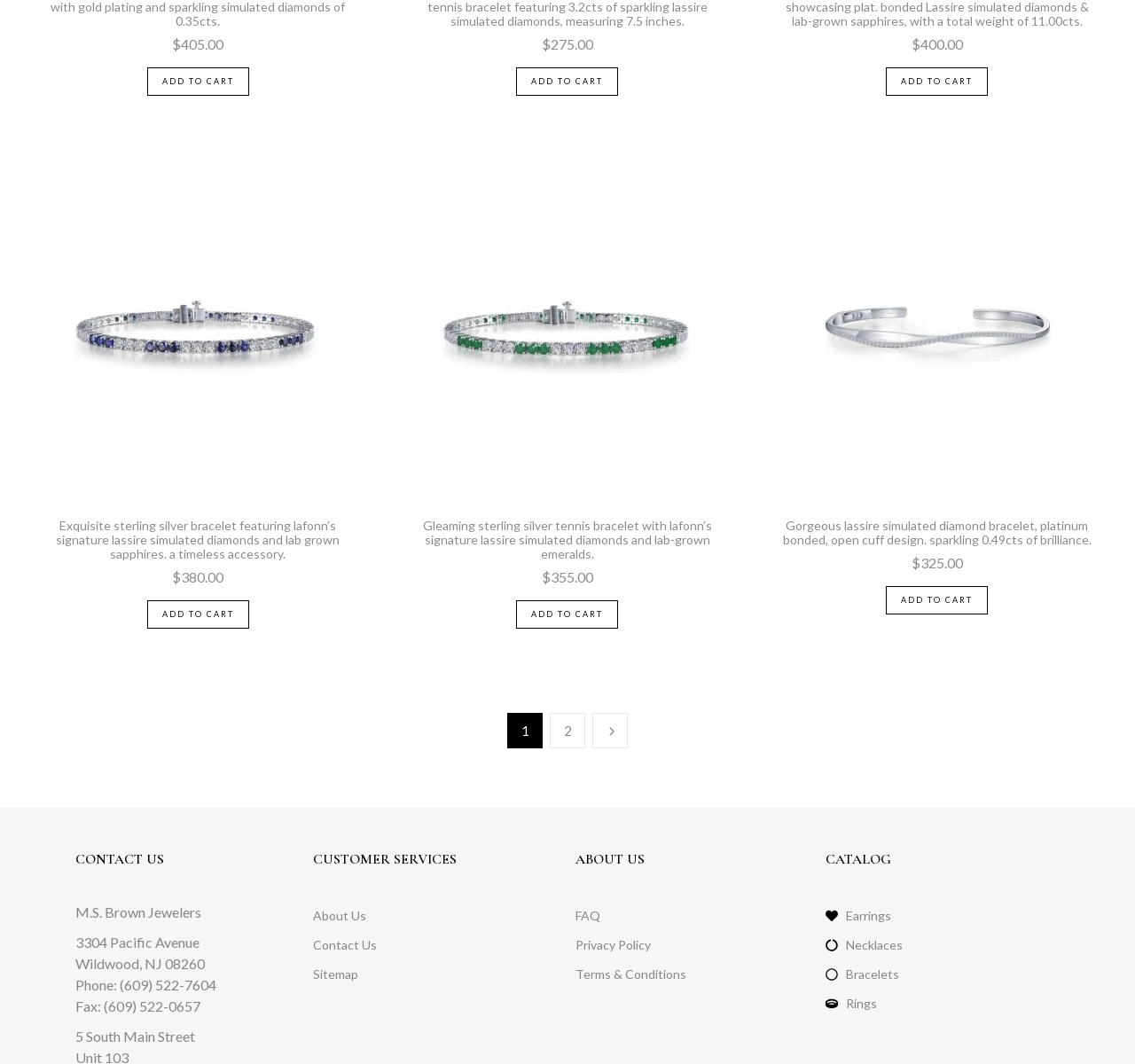How many pages of products are there?
Could you give a comprehensive explanation in response to this question?

The number of pages of products can be determined by looking at the link elements at the bottom of the page. The link with the text '5NEXT' suggests that there are at least 5 pages of products.